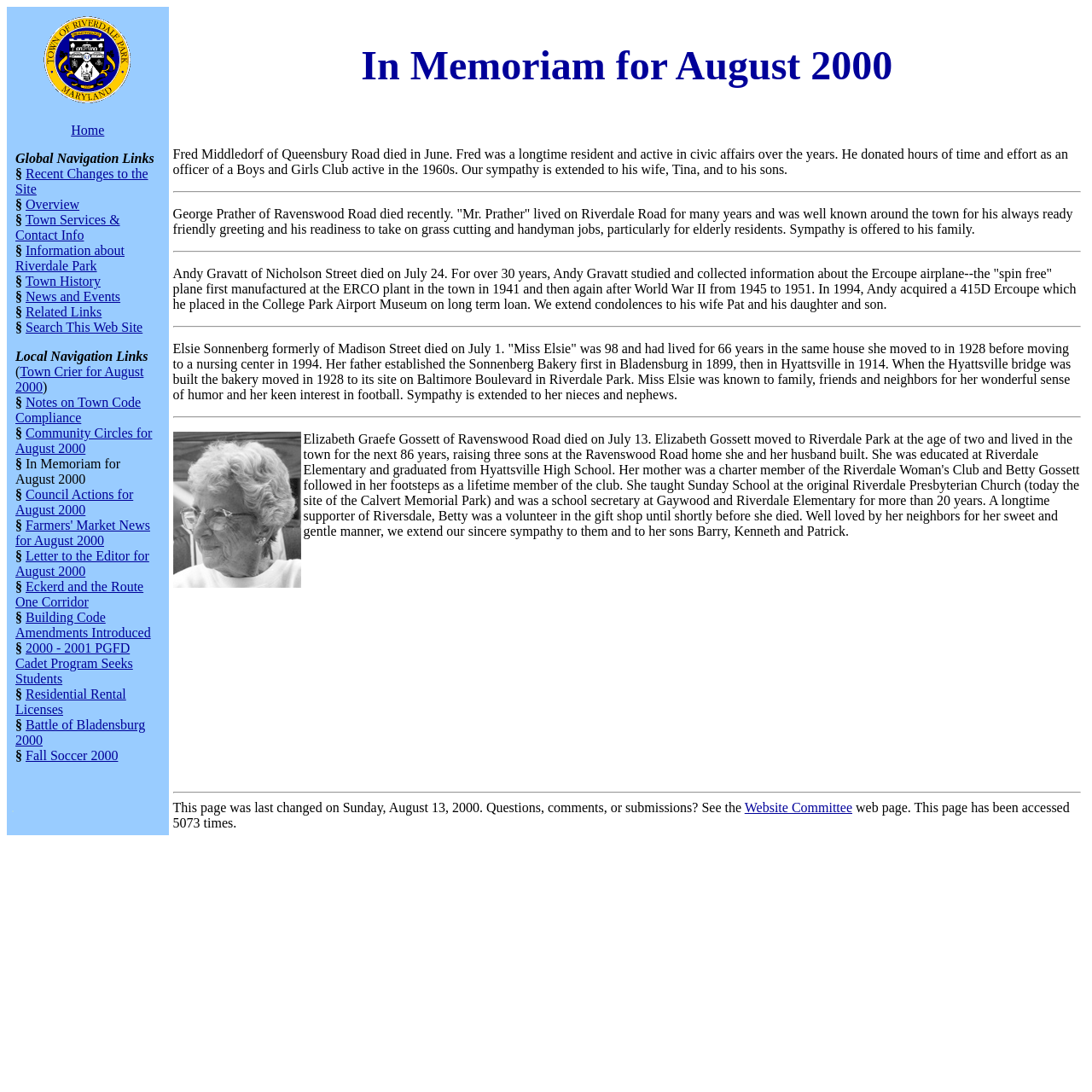Please find the bounding box coordinates of the section that needs to be clicked to achieve this instruction: "visit the 'Website Committee' web page".

[0.682, 0.733, 0.78, 0.746]